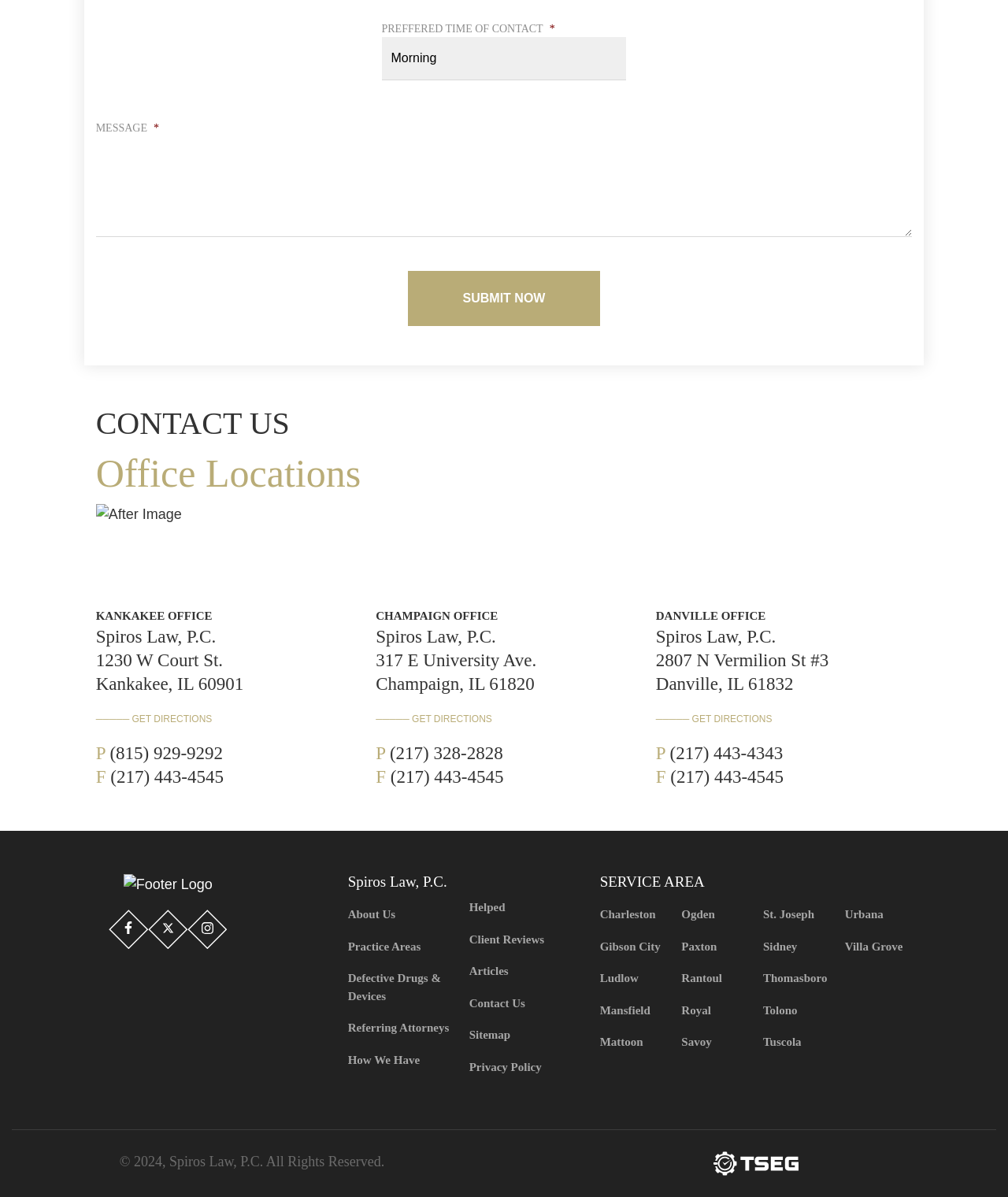Using the description "Defective Drugs & Devices", predict the bounding box of the relevant HTML element.

[0.345, 0.804, 0.451, 0.846]